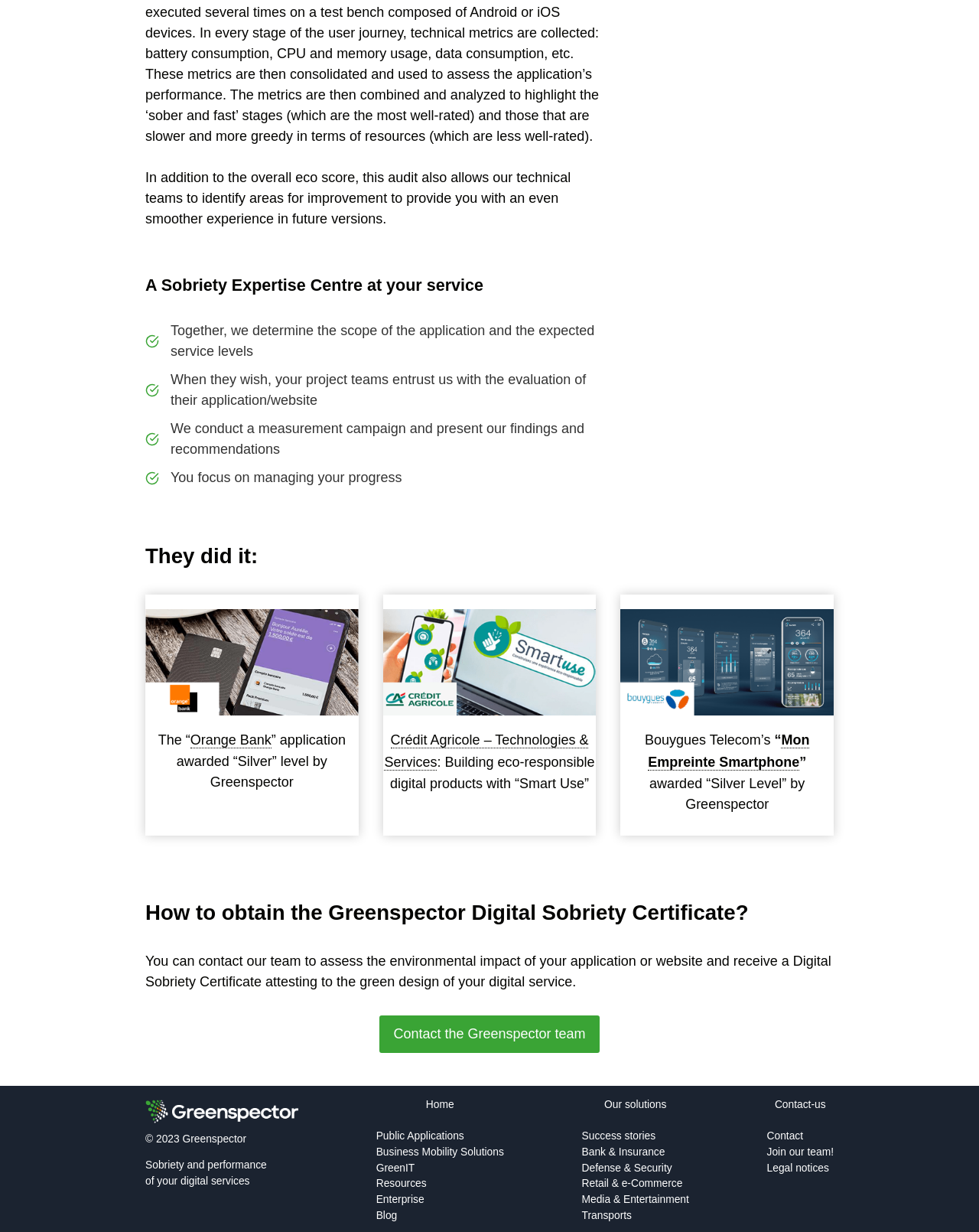Provide the bounding box coordinates of the HTML element this sentence describes: "Contact the Greenspector team".

[0.388, 0.825, 0.612, 0.855]